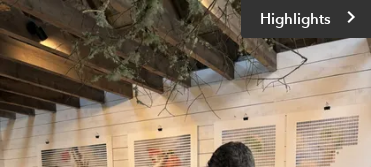Provide a comprehensive description of the image.

The image captures a serene interior space featuring exposed wooden beams and a light, airy atmosphere. In the foreground, a person with their back to the camera appears engaged with the environment, possibly contemplating the artwork displayed on the walls. The walls are adorned with a series of framed artworks, whose colorful details hint at a vibrant exhibition. Overhead, a natural element—possibly some greenery or branches—adds a touch of organic beauty to the decor. 

In the top right corner, a button labeled "Highlights" suggests that this image might be part of a showcase of significant pieces or moments from an art event. This exhibition, likely part of a larger cultural experience, underscores the interplay between contemporary art and the inviting ambiance of the space, perfect for engaging visitors and inspiring creativity.